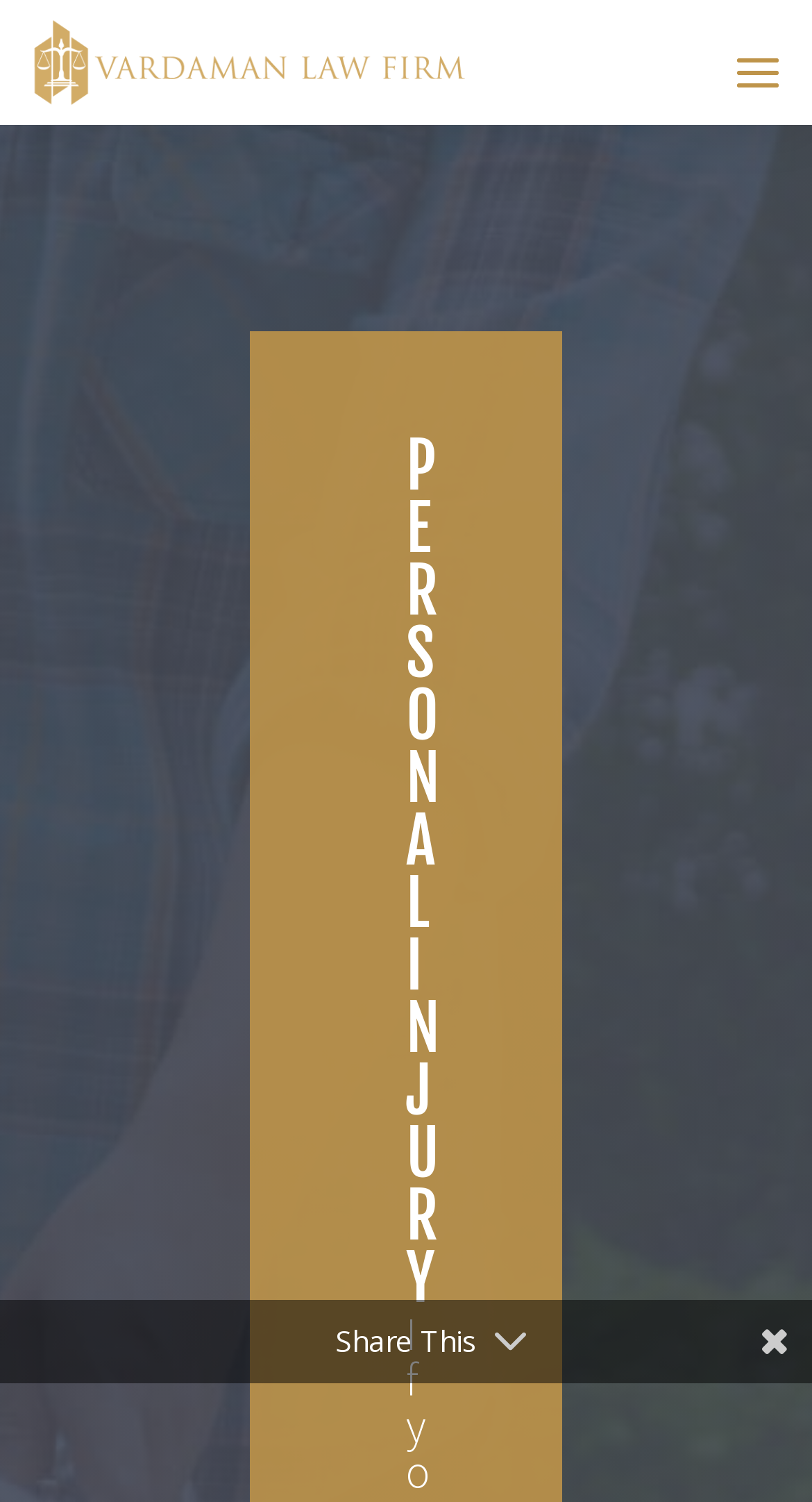Given the webpage screenshot, identify the bounding box of the UI element that matches this description: "alt="Vardaman Law"".

[0.031, 0.029, 0.585, 0.05]